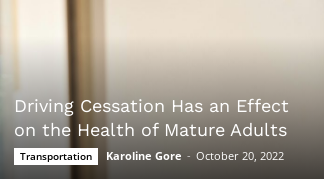Offer a detailed narrative of the scene depicted in the image.

The image features a headline and details related to an article titled "Driving Cessation Has an Effect on the Health of Mature Adults." The title highlights the significant impact that stopping driving can have on older adults' overall health and well-being. Below the title is the category "Transportation," indicating the article's focus area. The author of the piece, Karoline Gore, is credited on October 20, 2022. This context suggests a discussion about the implications of driving cessation, likely addressing issues such as mobility, independence, and the psychological effects on mature adults.